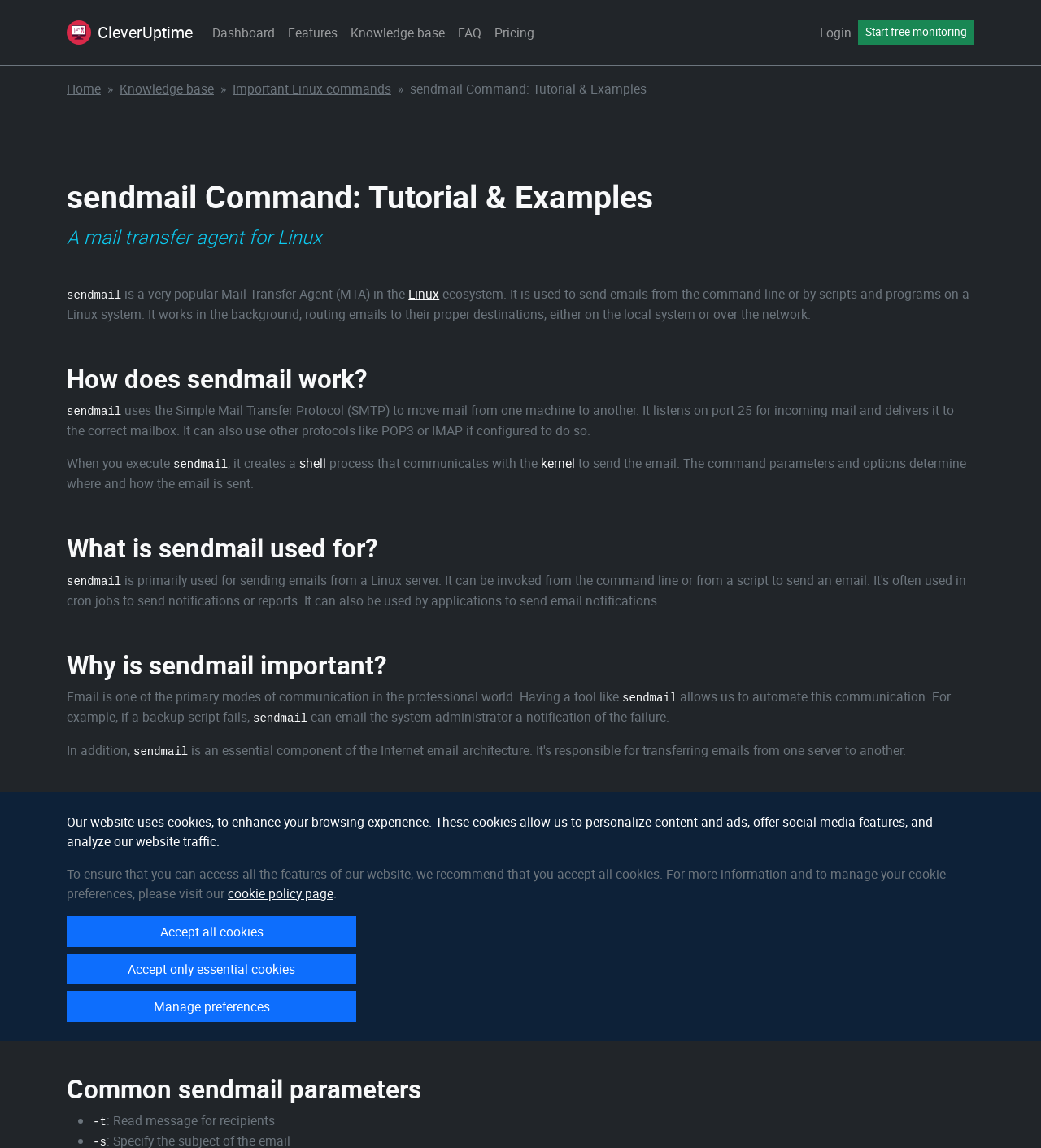Pinpoint the bounding box coordinates of the element you need to click to execute the following instruction: "Click the 'Login' link". The bounding box should be represented by four float numbers between 0 and 1, in the format [left, top, right, bottom].

[0.781, 0.014, 0.824, 0.043]